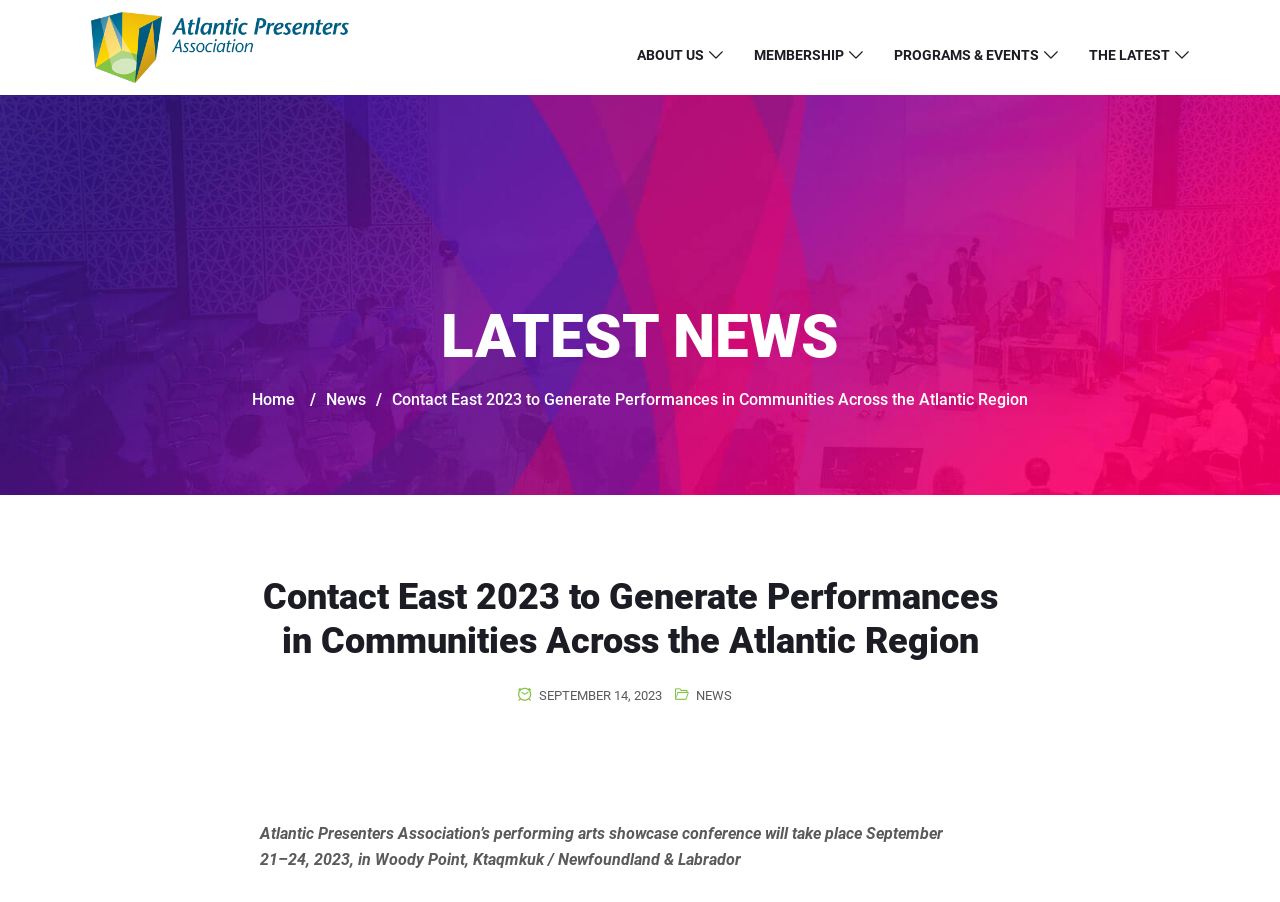Locate the bounding box coordinates of the clickable region to complete the following instruction: "go to NEWS."

[0.255, 0.432, 0.286, 0.453]